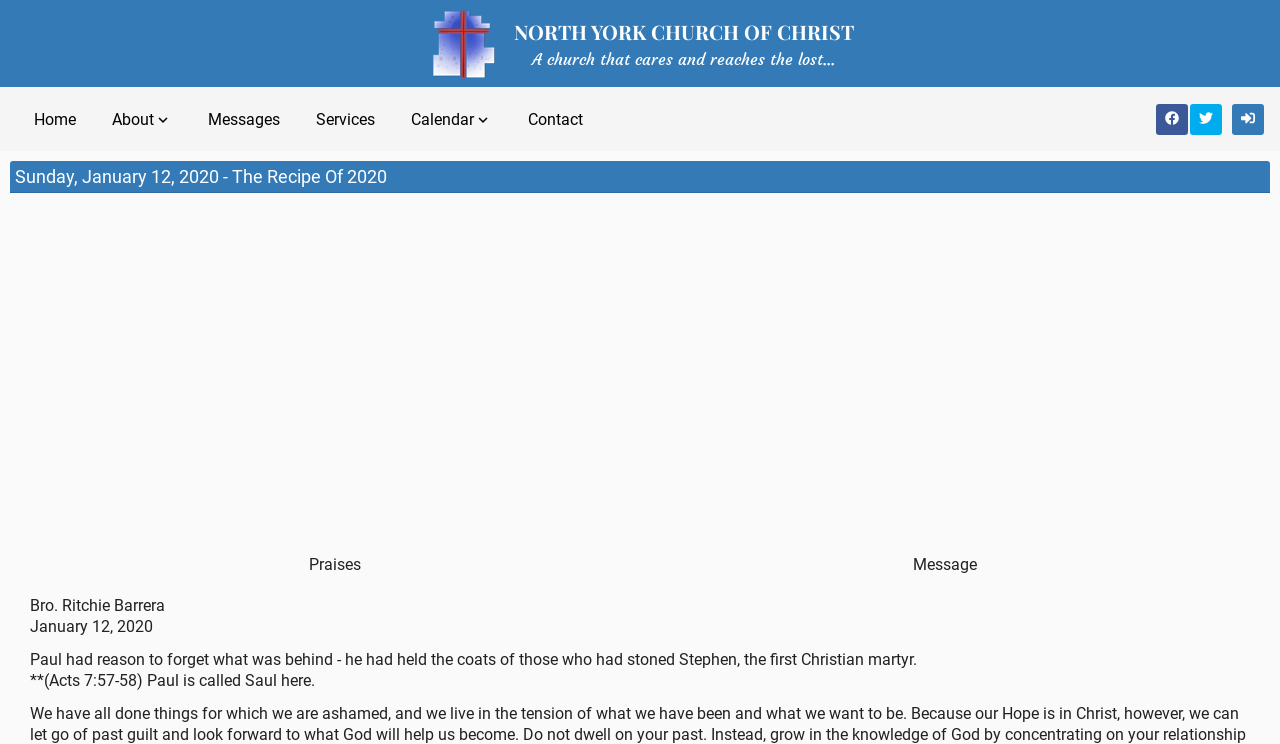Provide the bounding box coordinates for the specified HTML element described in this description: "aria-label="Sign In" title="Sign In"". The coordinates should be four float numbers ranging from 0 to 1, in the format [left, top, right, bottom].

[0.962, 0.139, 0.988, 0.181]